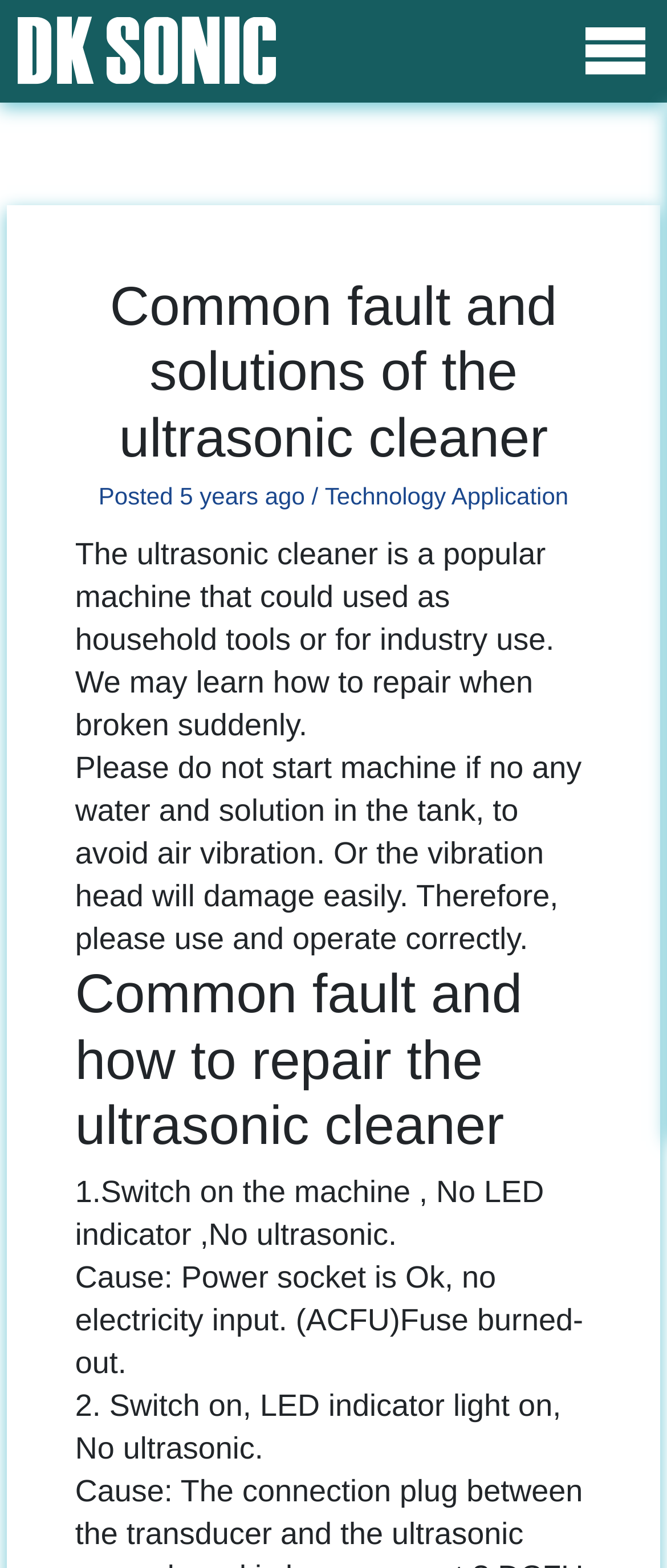What is the possible cause of no electricity input to the ultrasonic cleaner?
Please describe in detail the information shown in the image to answer the question.

According to the webpage, one of the possible causes of no electricity input to the ultrasonic cleaner is that the fuse burned-out. This is mentioned as a possible reason for the fault 'Switch on the machine, No LED indicator,No ultrasonic'.